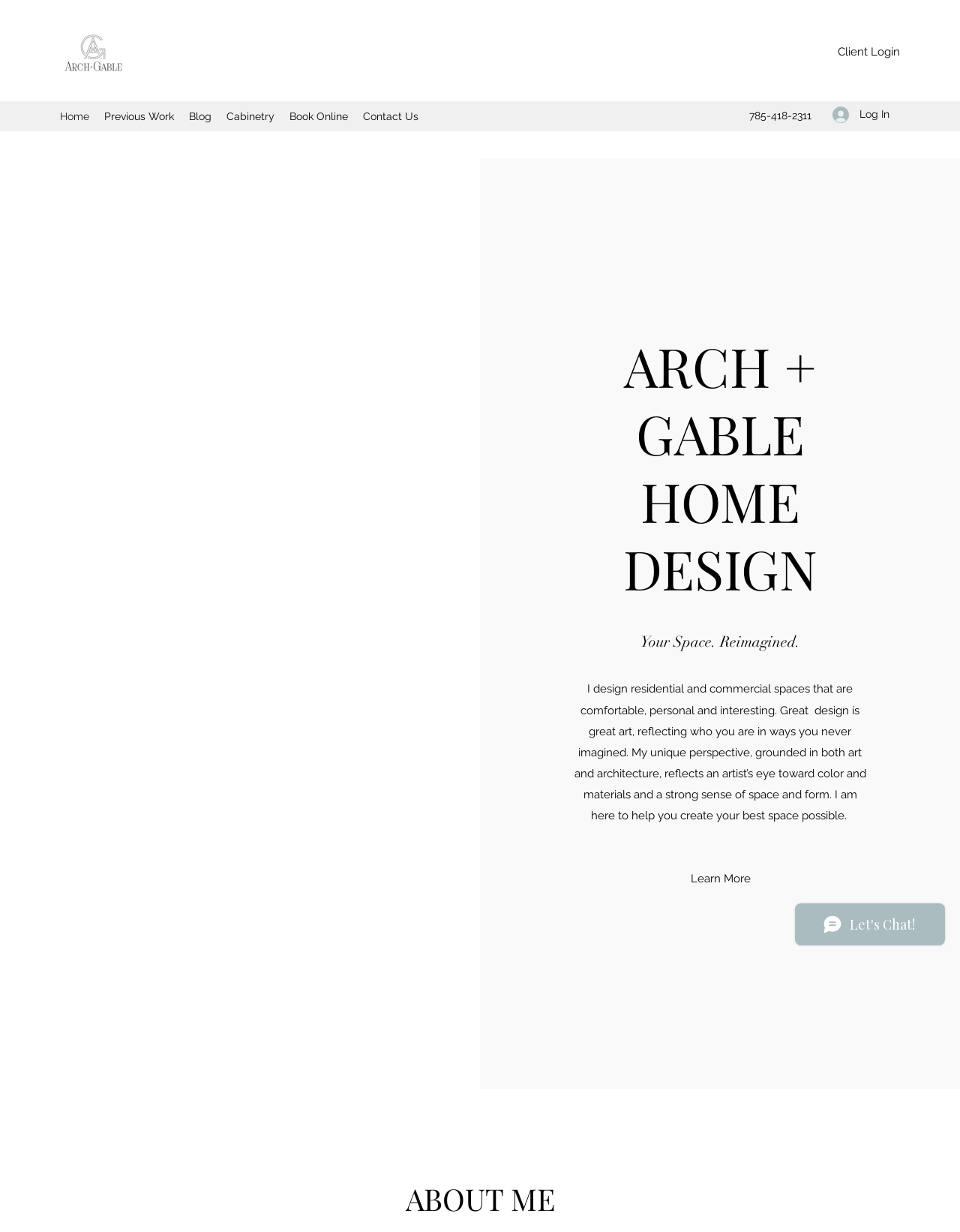Locate the bounding box coordinates of the area where you should click to accomplish the instruction: "Learn more about the designer".

[0.72, 0.704, 0.78, 0.722]